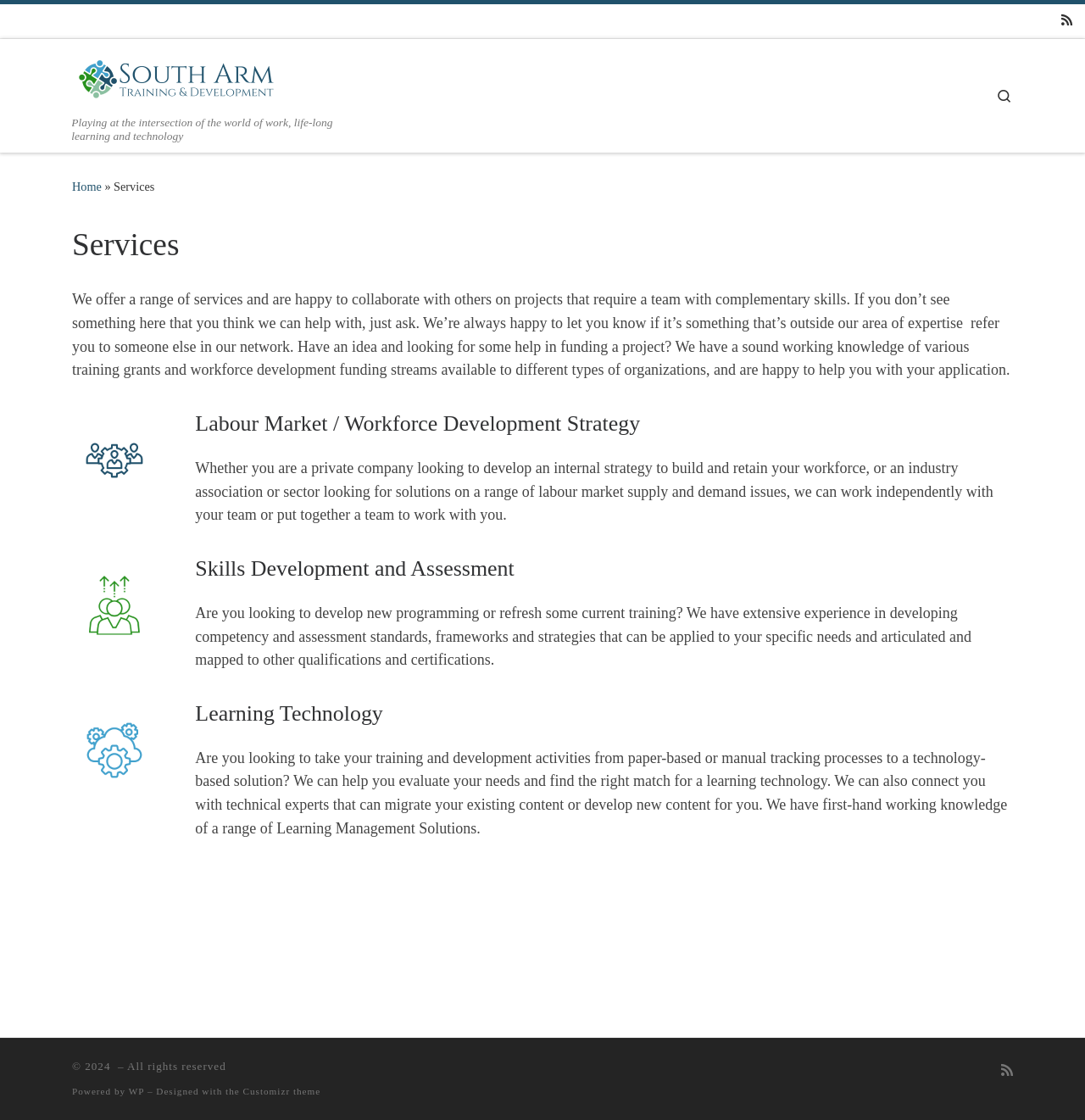Construct a thorough caption encompassing all aspects of the webpage.

The webpage is titled "Services" and appears to be a professional services page. At the top left, there is a "Skip to content" link, followed by a link to subscribe to an RSS feed at the top right. Below these links, there is a tagline or slogan that reads "Playing at the intersection of the world of work, life-long learning and technology" accompanied by a "Back Home" image.

On the top navigation bar, there are links to "Home" and "Services", separated by a "»" symbol. The main content area is divided into sections, starting with a header that reads "Services". Below this header, there is a paragraph of text that describes the services offered and the collaborative approach taken by the provider.

The page is then divided into four sections, each with a heading: "Labour Market / Workforce Development Strategy", "Skills Development and Assessment", "Learning Technology", and an empty section with no heading. Each section has a brief description of the services offered in that area.

At the bottom of the page, there is a footer section with copyright information, a "Powered by" statement, and a link to the theme designer. There is also a second "Subscribe to my rss feed" link at the bottom right.